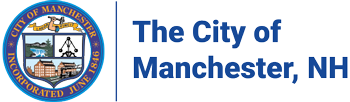What is the shape of the seal in the image?
Provide a fully detailed and comprehensive answer to the question.

The caption describes the seal as being encircled by the text 'City of Manchester NH' and 'Incorporated June 1846', implying that the seal is circular in shape.